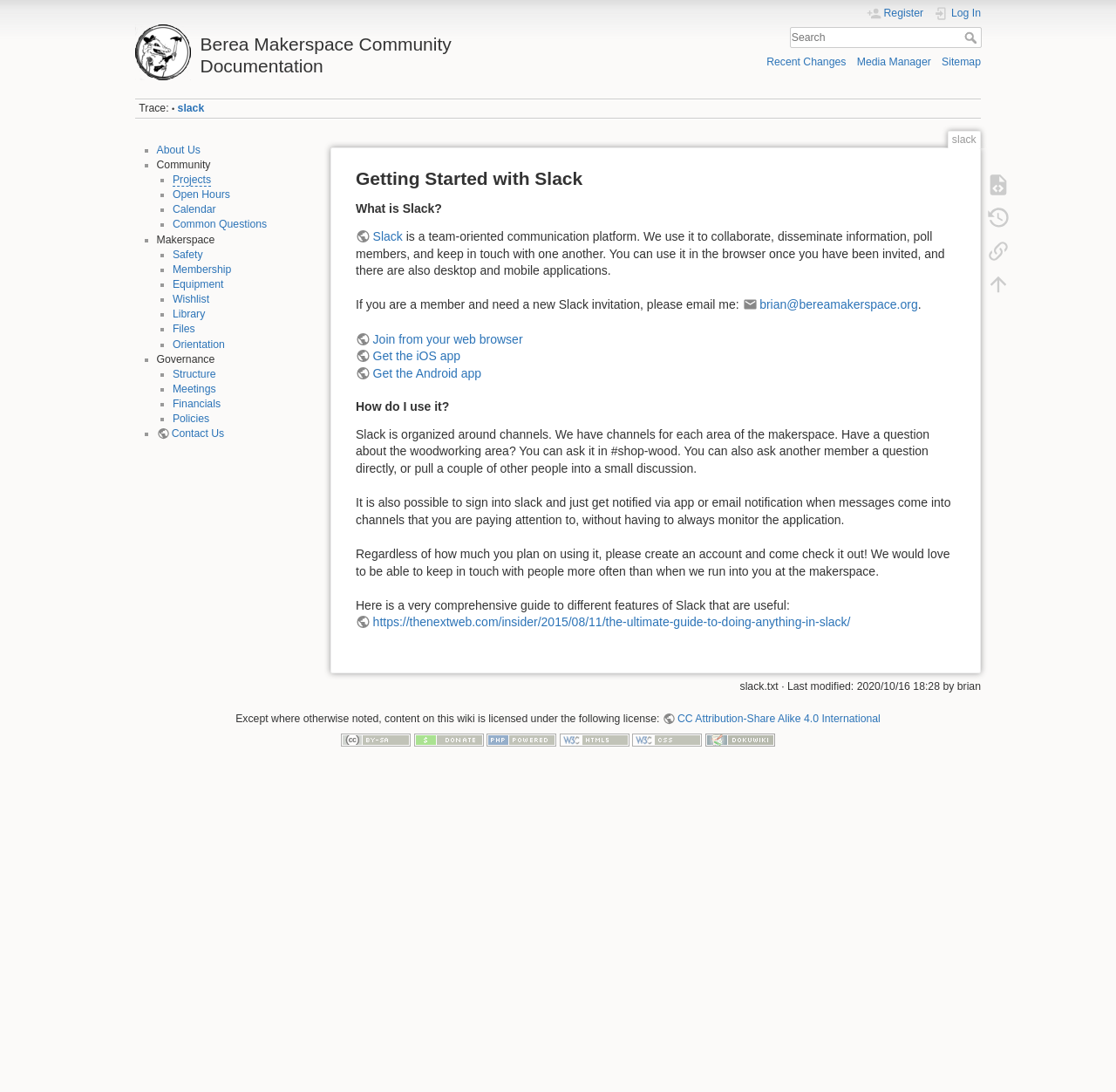What is the name of the community documentation?
Provide an in-depth and detailed explanation in response to the question.

The question can be answered by looking at the heading element on the webpage, which contains the text 'Berea Makerspace Community Documentation'.